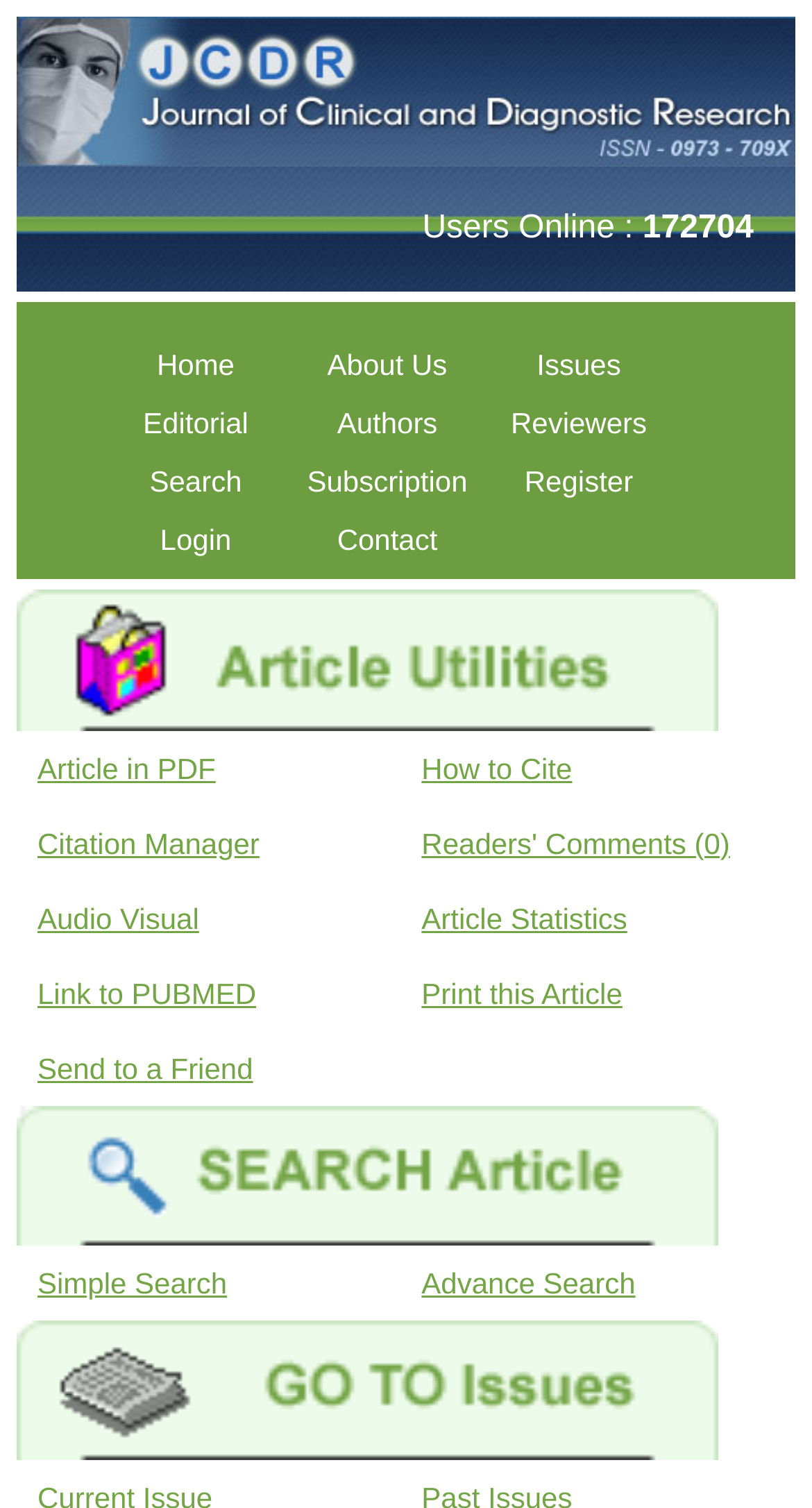Can you find the bounding box coordinates for the element to click on to achieve the instruction: "search for articles"?

[0.021, 0.826, 0.482, 0.876]